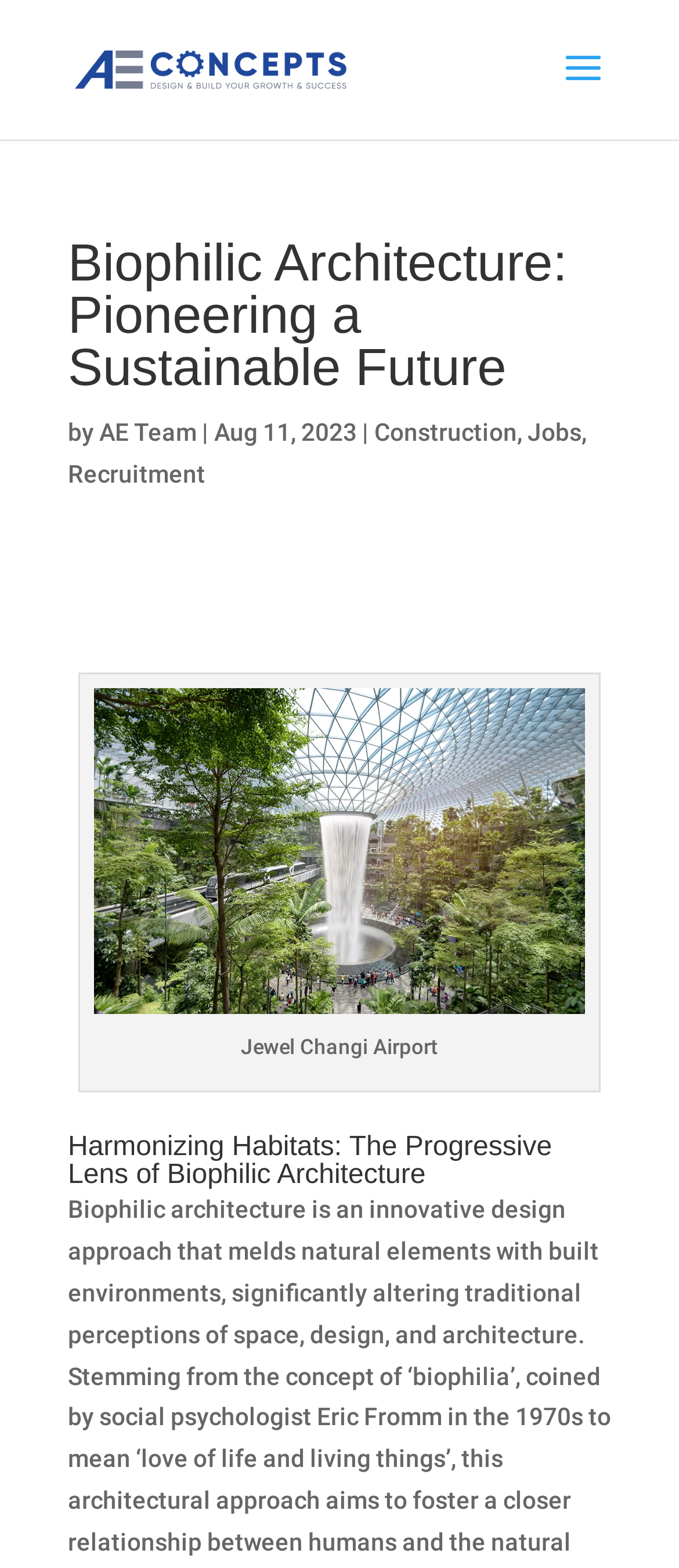What is the name of the airport shown in the image?
Give a one-word or short phrase answer based on the image.

Jewel Changi Airport